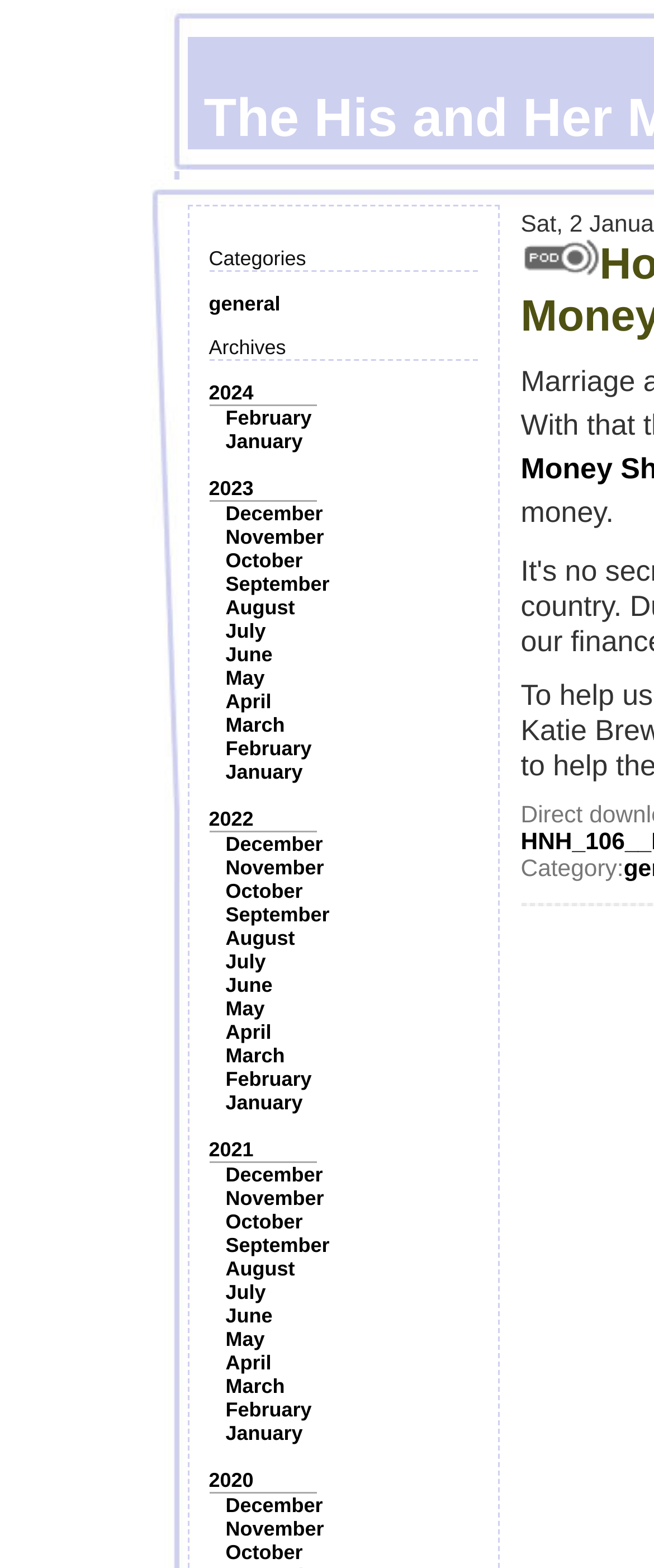Please give a short response to the question using one word or a phrase:
What are the categories on this webpage?

General